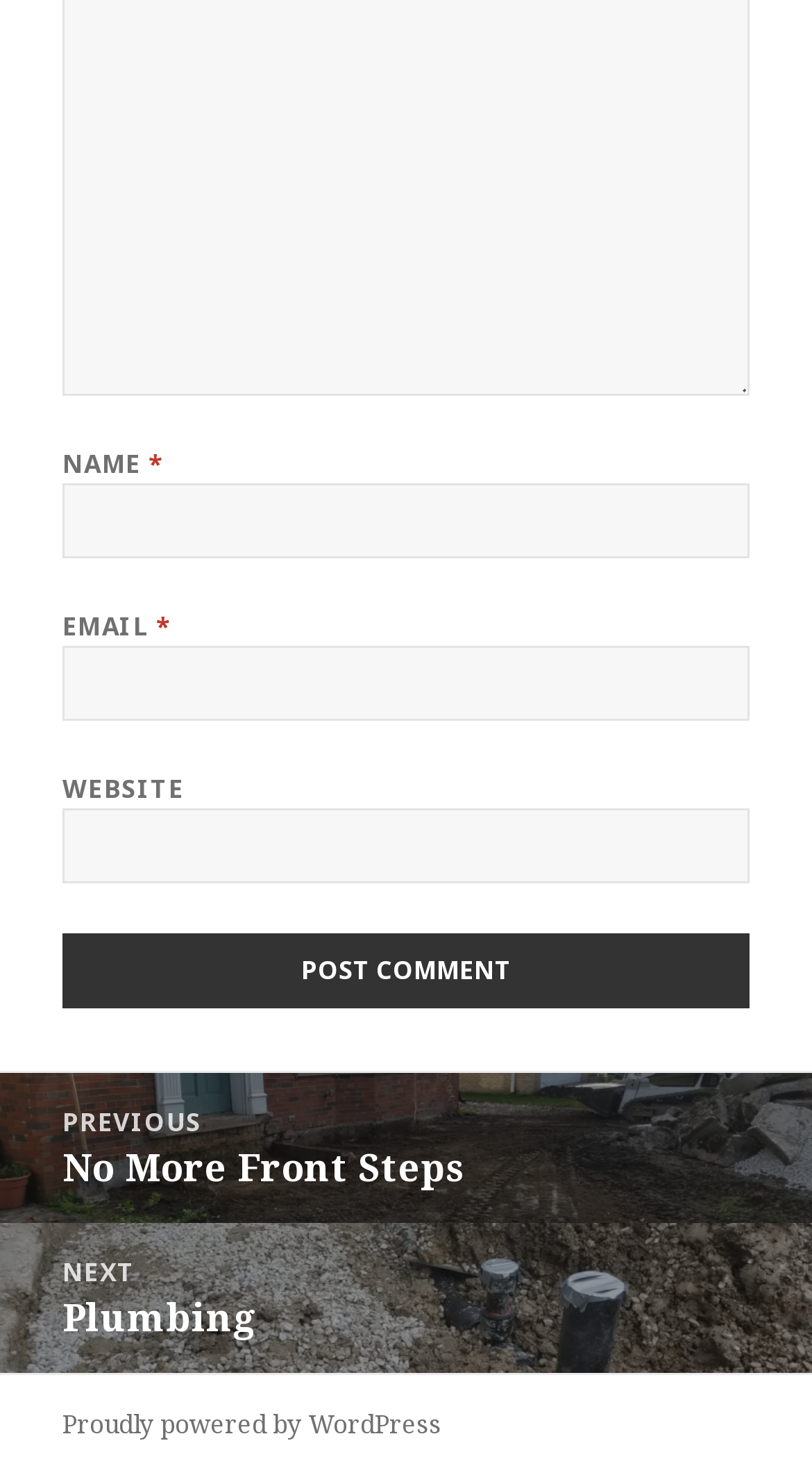Extract the bounding box coordinates for the HTML element that matches this description: "alt="realtordotcomwebinar-listings" title="realtordotcomwebinar-listings"". The coordinates should be four float numbers between 0 and 1, i.e., [left, top, right, bottom].

None